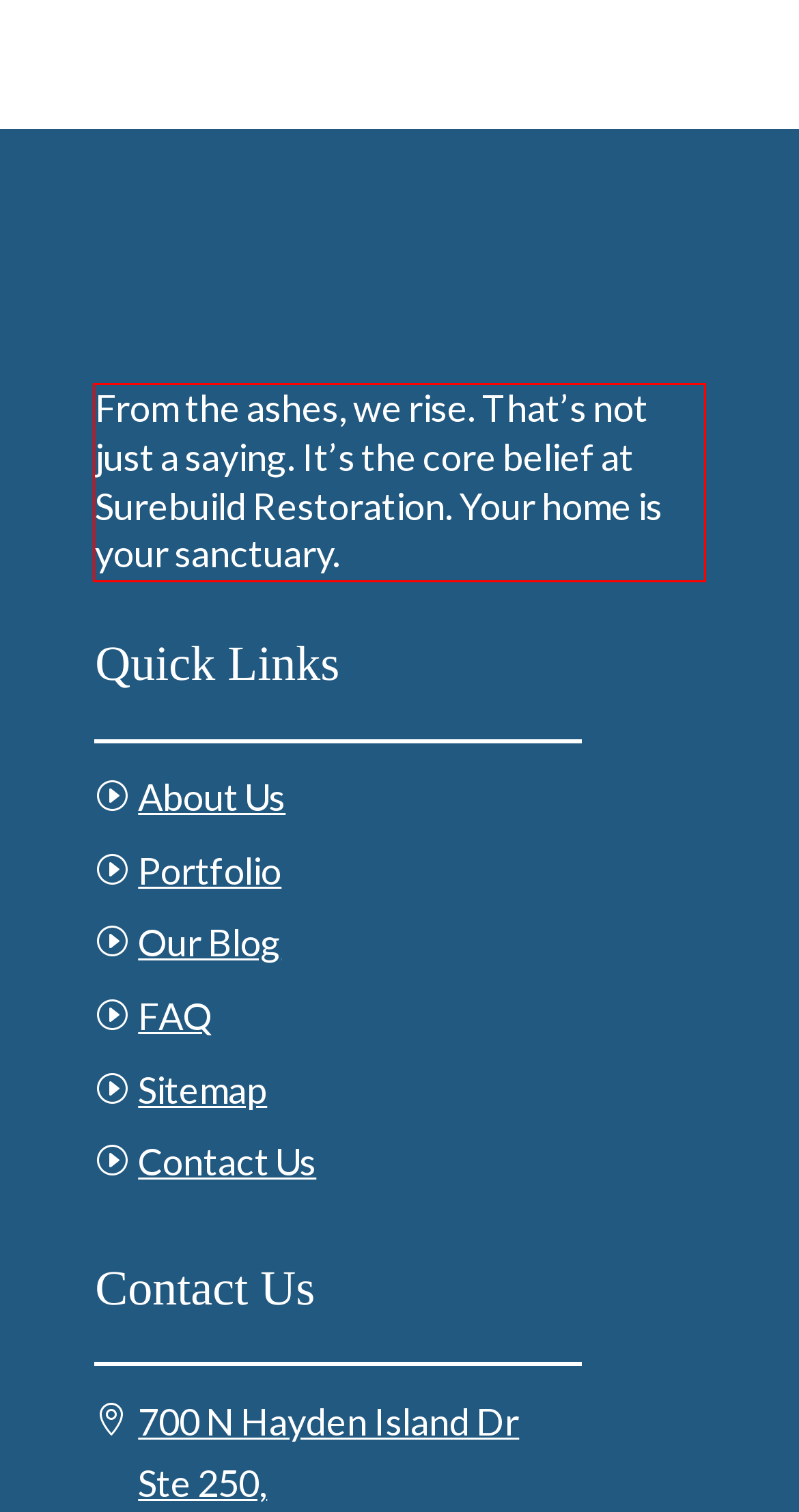Analyze the red bounding box in the provided webpage screenshot and generate the text content contained within.

From the ashes, we rise. That’s not just a saying. It’s the core belief at Surebuild Restoration. Your home is your sanctuary.